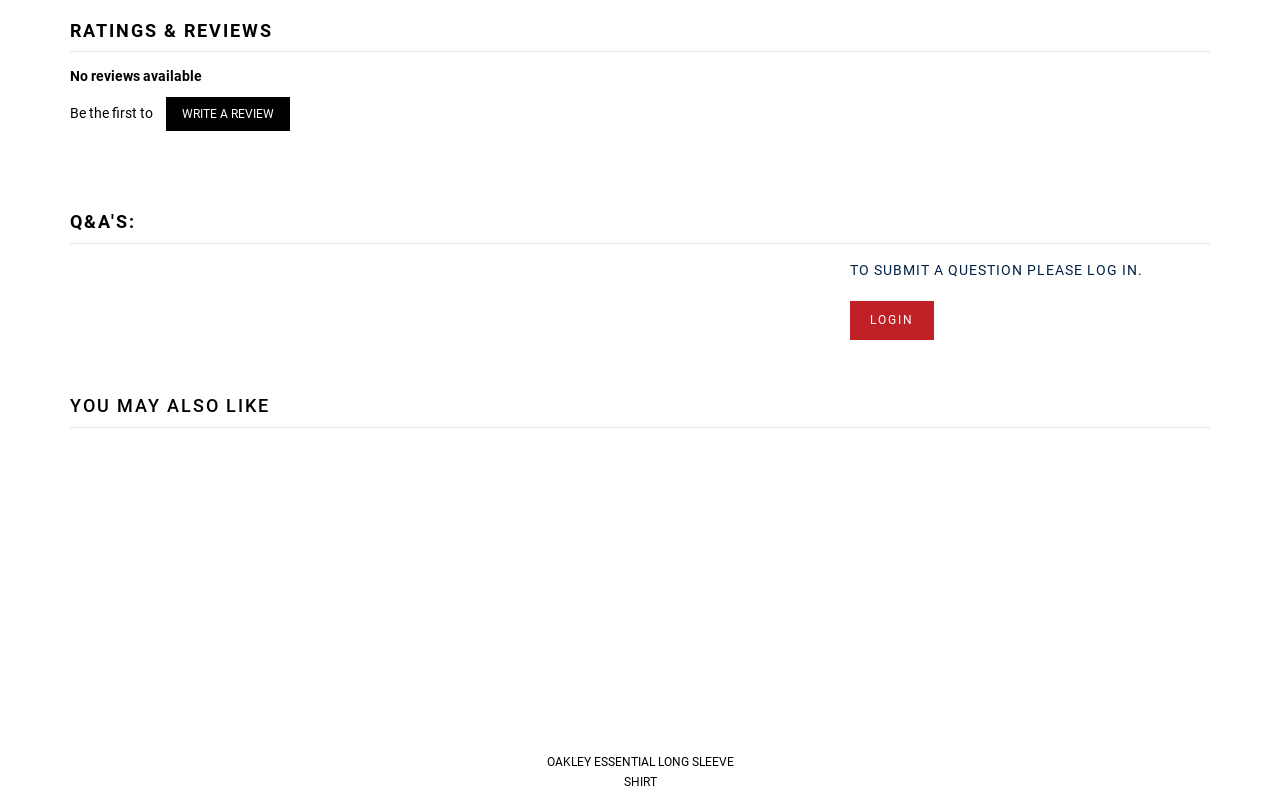Provide the bounding box coordinates for the UI element that is described by this text: "Oakley Essential Long Sleeve Shirt". The coordinates should be in the form of four float numbers between 0 and 1: [left, top, right, bottom].

[0.415, 0.887, 0.585, 0.937]